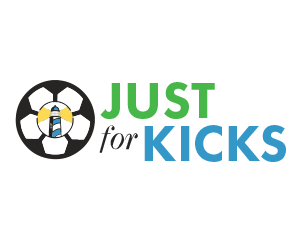What is the purpose of the 'Just for Kicks' program?
Give a detailed response to the question by analyzing the screenshot.

The 'Just for Kicks' program is a dedicated initiative aimed at introducing the joys of soccer to children at The Motivational Edge, fostering teamwork, skills development, and a passion for the sport among underserved youth.